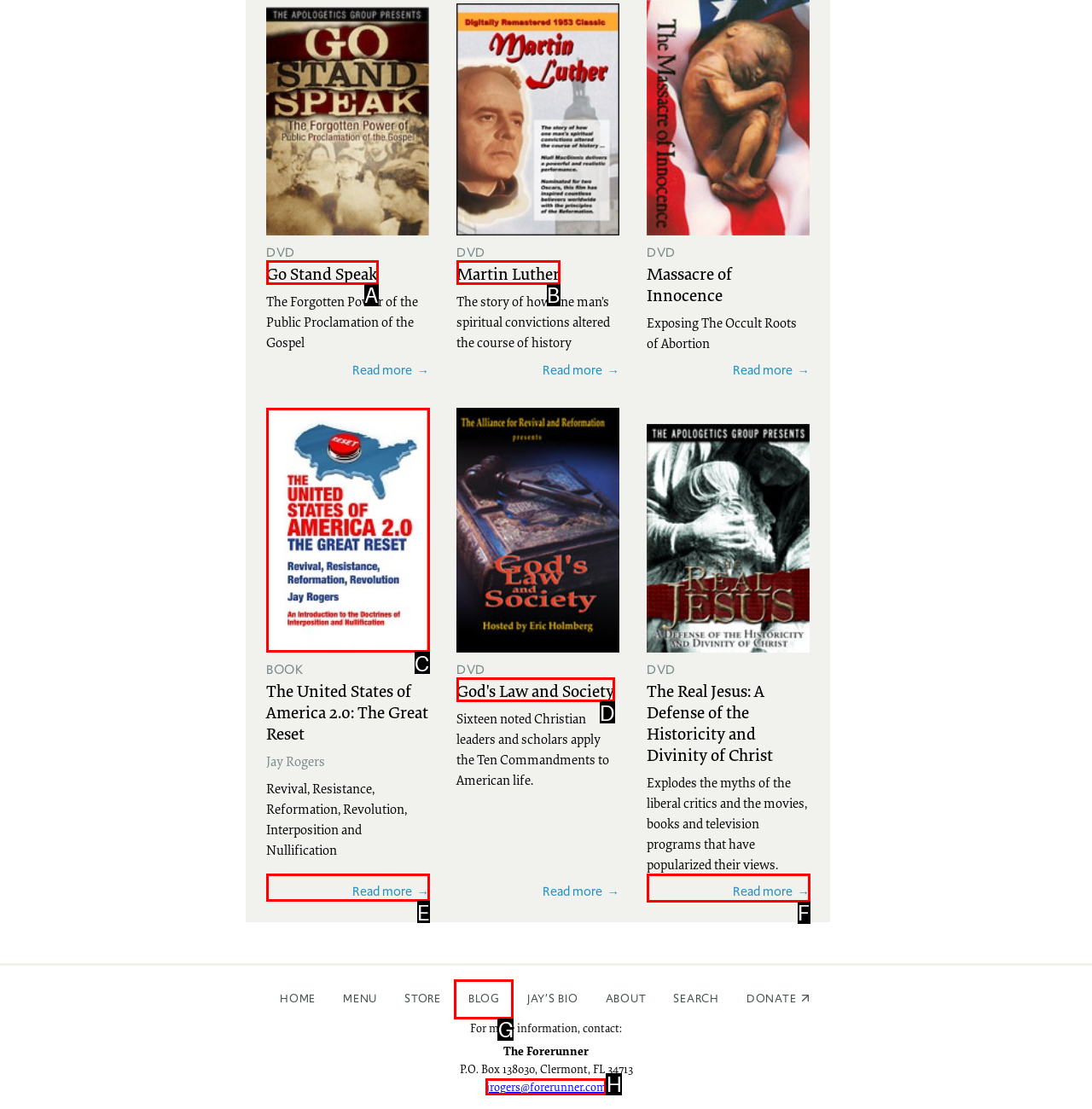Choose the letter of the option that needs to be clicked to perform the task: Read more about 'The United States of America 2.0: The Great Reset'. Answer with the letter.

E